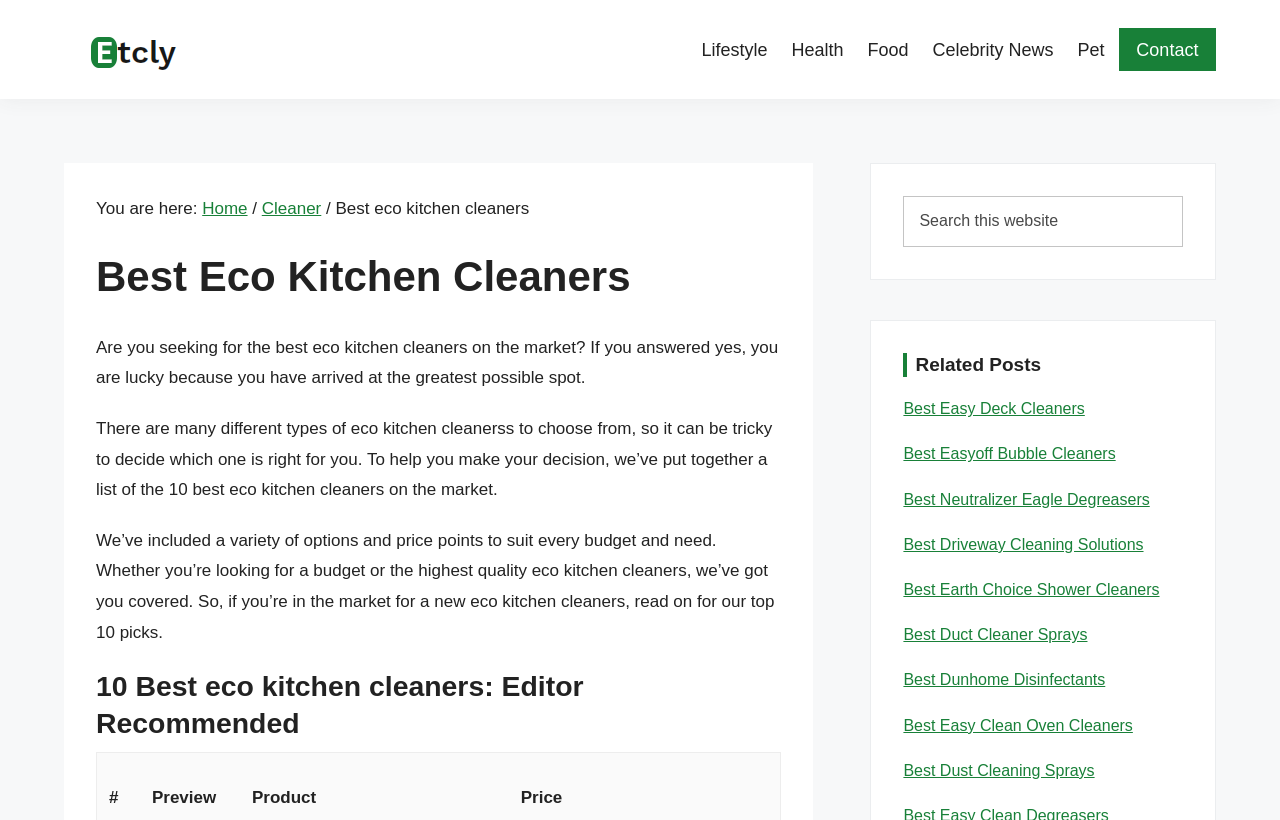Could you identify the text that serves as the heading for this webpage?

Best Eco Kitchen Cleaners